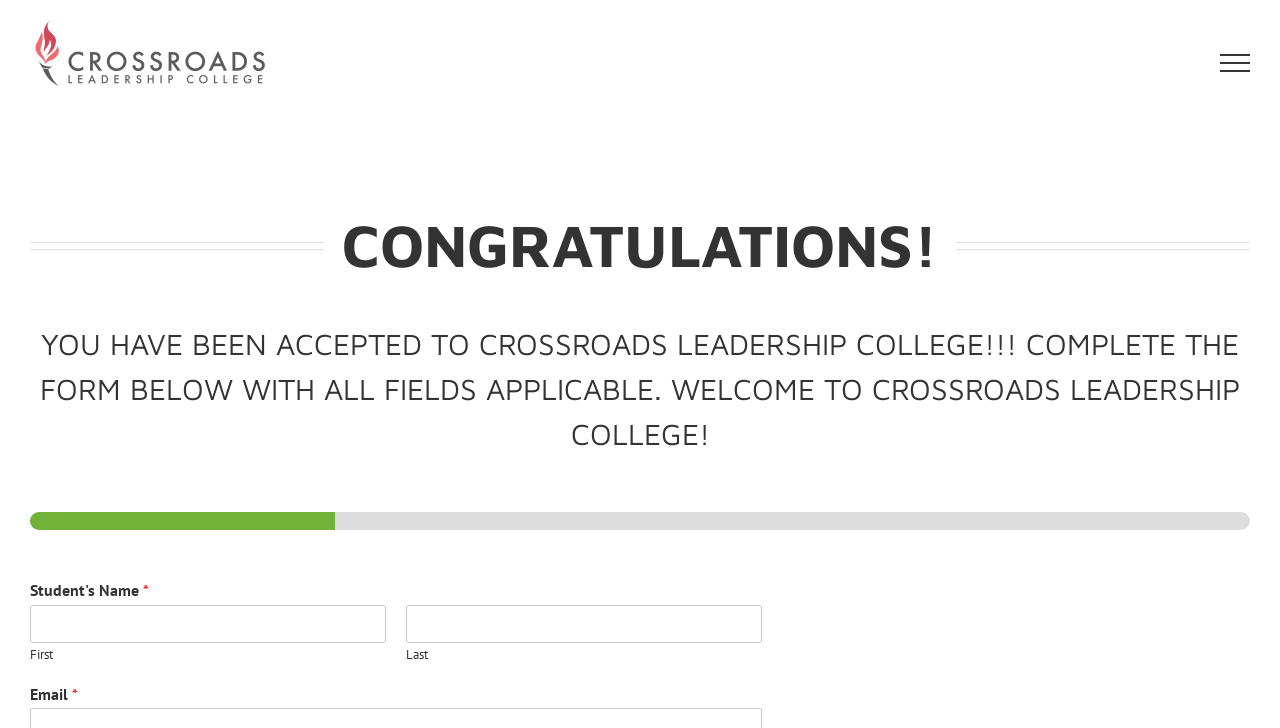Determine the bounding box coordinates for the HTML element mentioned in the following description: "Cars". The coordinates should be a list of four floats ranging from 0 to 1, represented as [left, top, right, bottom].

None